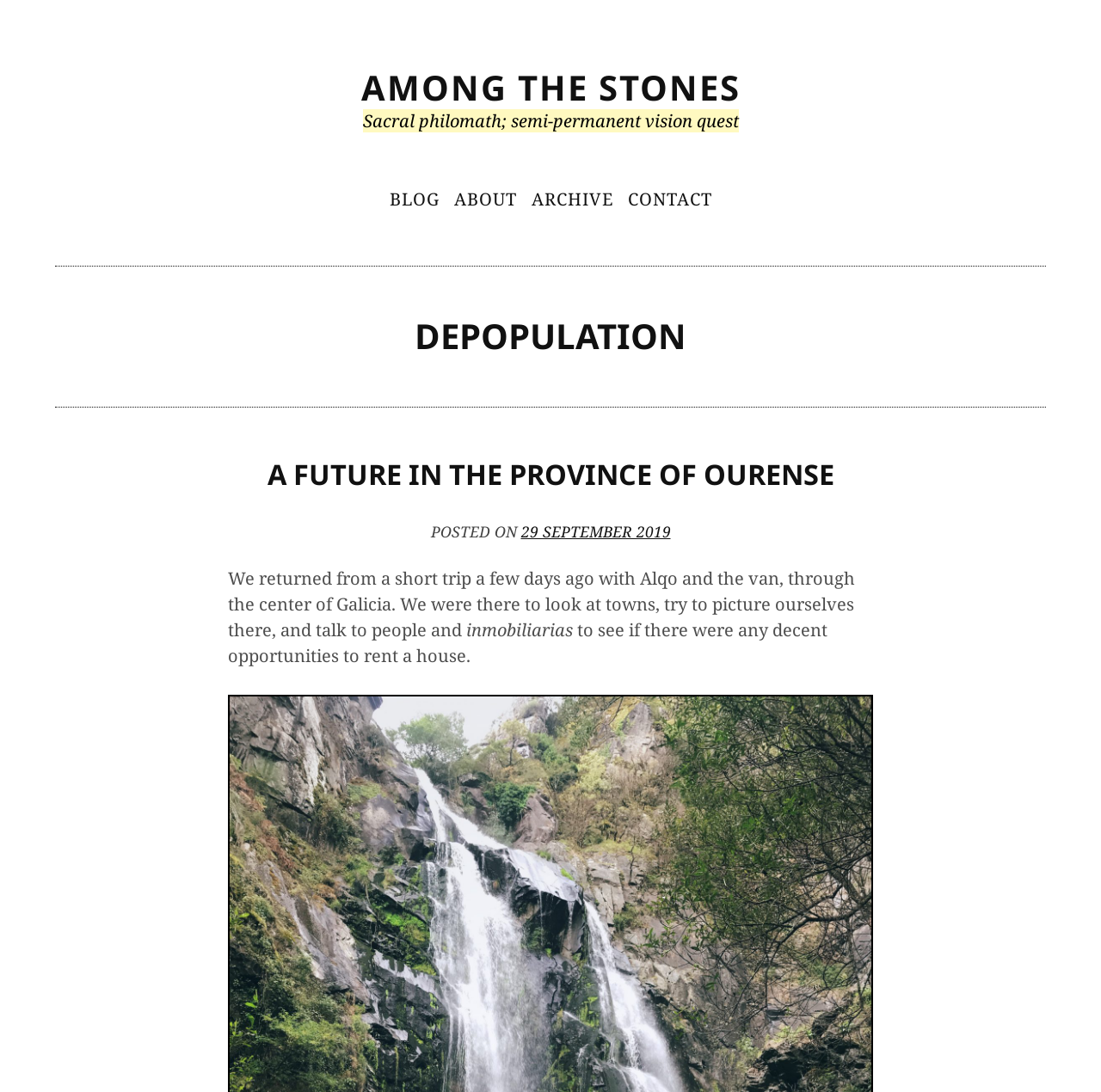Generate a thorough description of the webpage.

The webpage is about "depopulation" and "Among the Stones". At the top left, there is a "Skip to content" link. Below it, there is a prominent link "AMONG THE STONES" with a descriptive text "Sacral philomath; semi-permanent vision quest" next to it. 

To the right of the "Skip to content" link, there is a "Primary Menu" section with four links: "BLOG", "ABOUT", "ARCHIVE", and "CONTACT", arranged horizontally. 

Below the menu, there is a large header section with the title "DEPOPULATION". Underneath it, there is another header section with the title "A FUTURE IN THE PROVINCE OF OURENSE". This section contains a link with the same title, a "POSTED ON" label, and a link to the date "29 SEPTEMBER 2019". 

Below this header section, there is a block of text describing a trip to Galicia, where the authors visited towns, talked to people, and looked for houses to rent. The text mentions "inmobiliarias" and continues to describe their experience.